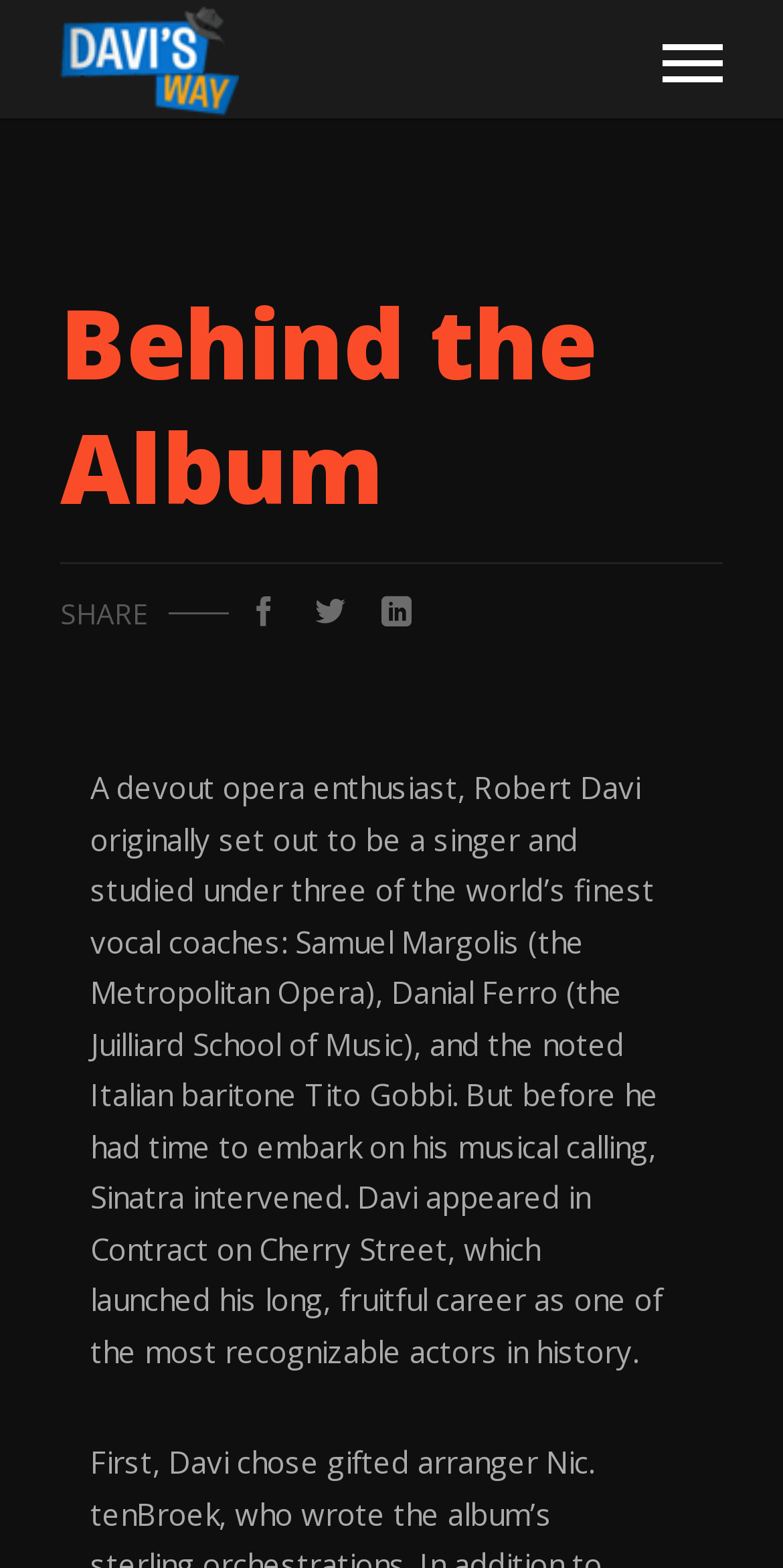Provide a one-word or short-phrase answer to the question:
How many vocal coaches did Robert Davi study under?

Three